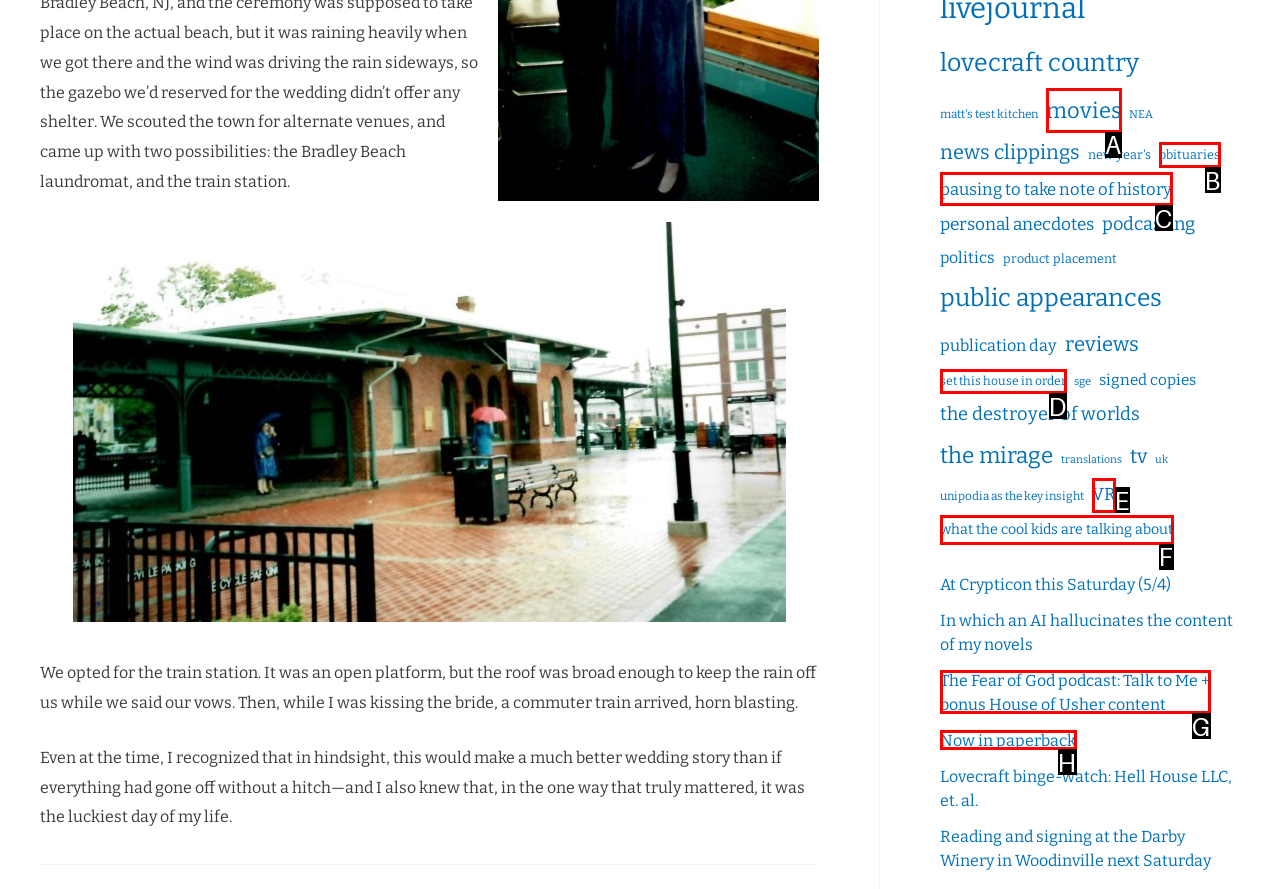Determine the HTML element that best aligns with the description: obituaries
Answer with the appropriate letter from the listed options.

B